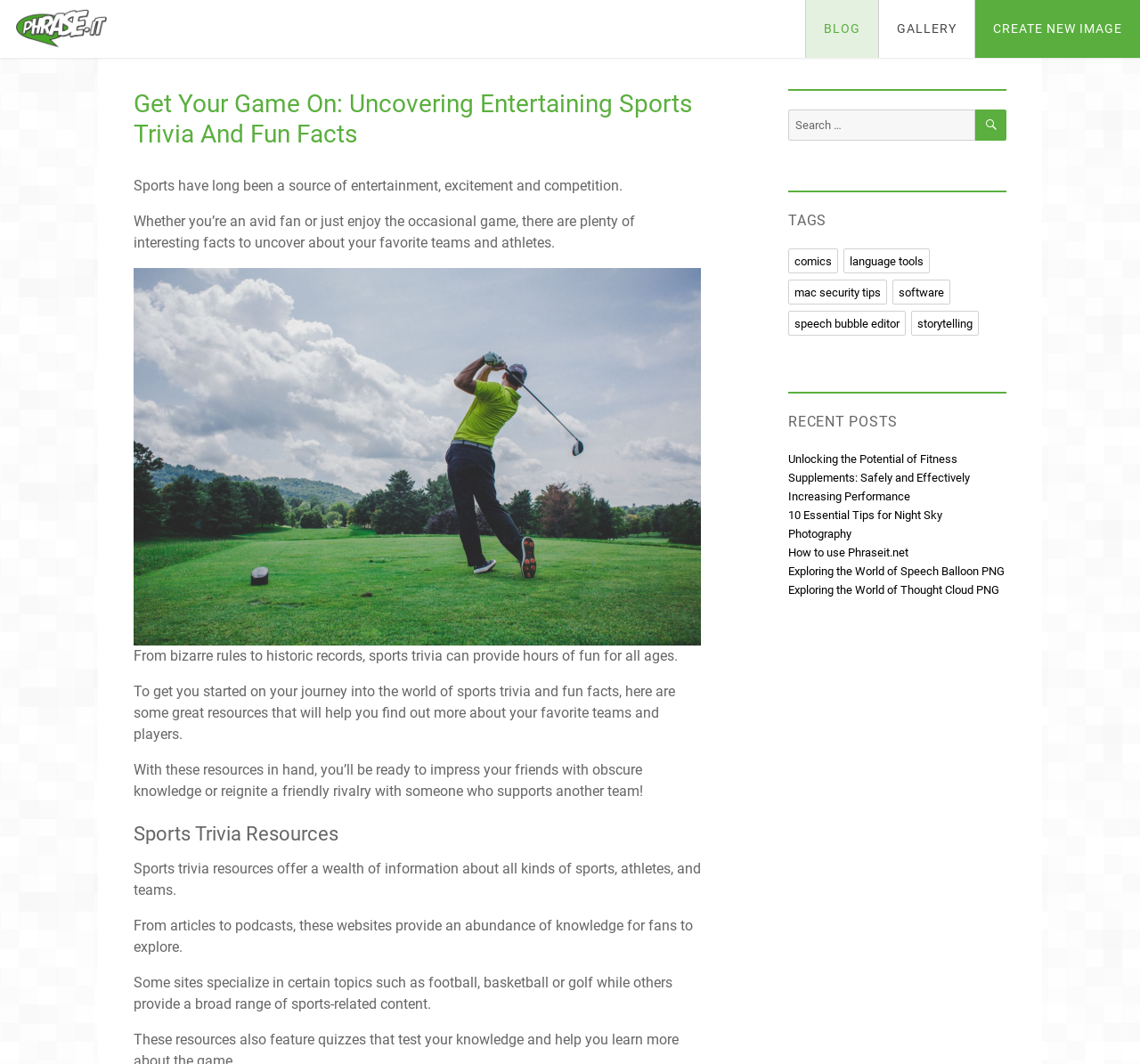What is the purpose of the search bar on the right side of the page?
Based on the visual details in the image, please answer the question thoroughly.

The search bar on the right side of the page allows users to search for specific content on the website, such as blog posts or resources related to sports trivia.